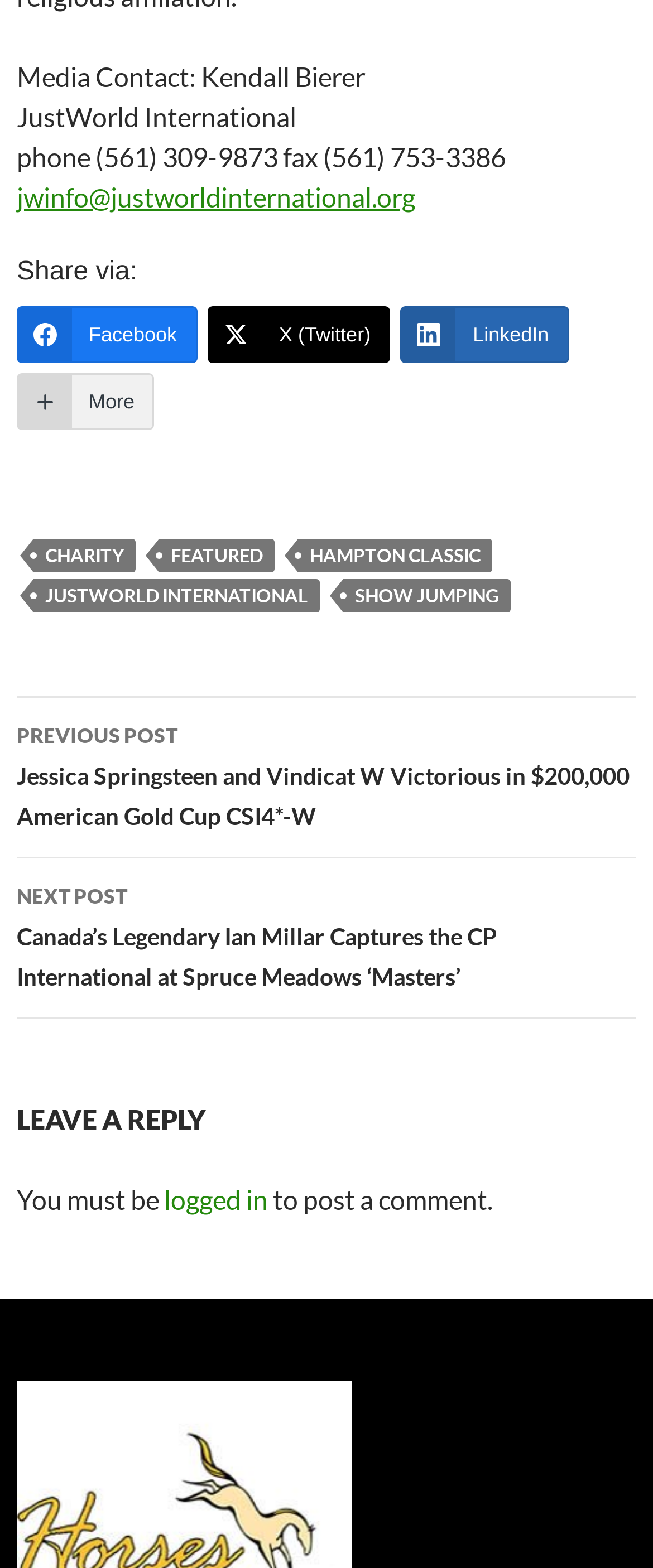How many social media platforms are available for sharing?
Please provide a full and detailed response to the question.

The webpage provides a 'Share via:' section with four social media platform links, namely Facebook, Twitter, LinkedIn, and More, which indicates that there are four social media platforms available for sharing.